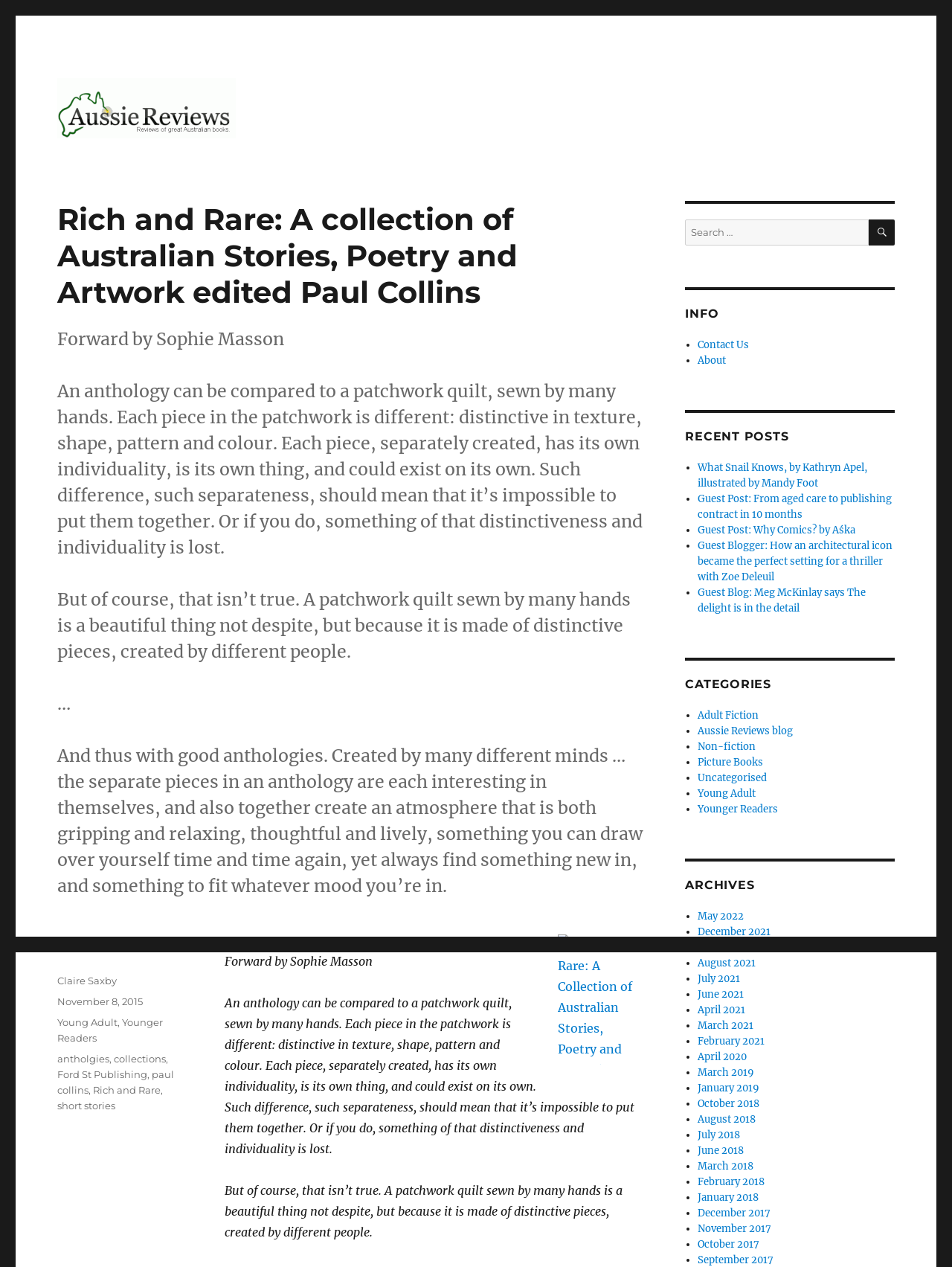Analyze the image and answer the question with as much detail as possible: 
Who wrote the forward of the book?

The forward of the book was written by Sophie Masson as indicated by the text 'Forward by Sophie Masson' on the webpage.